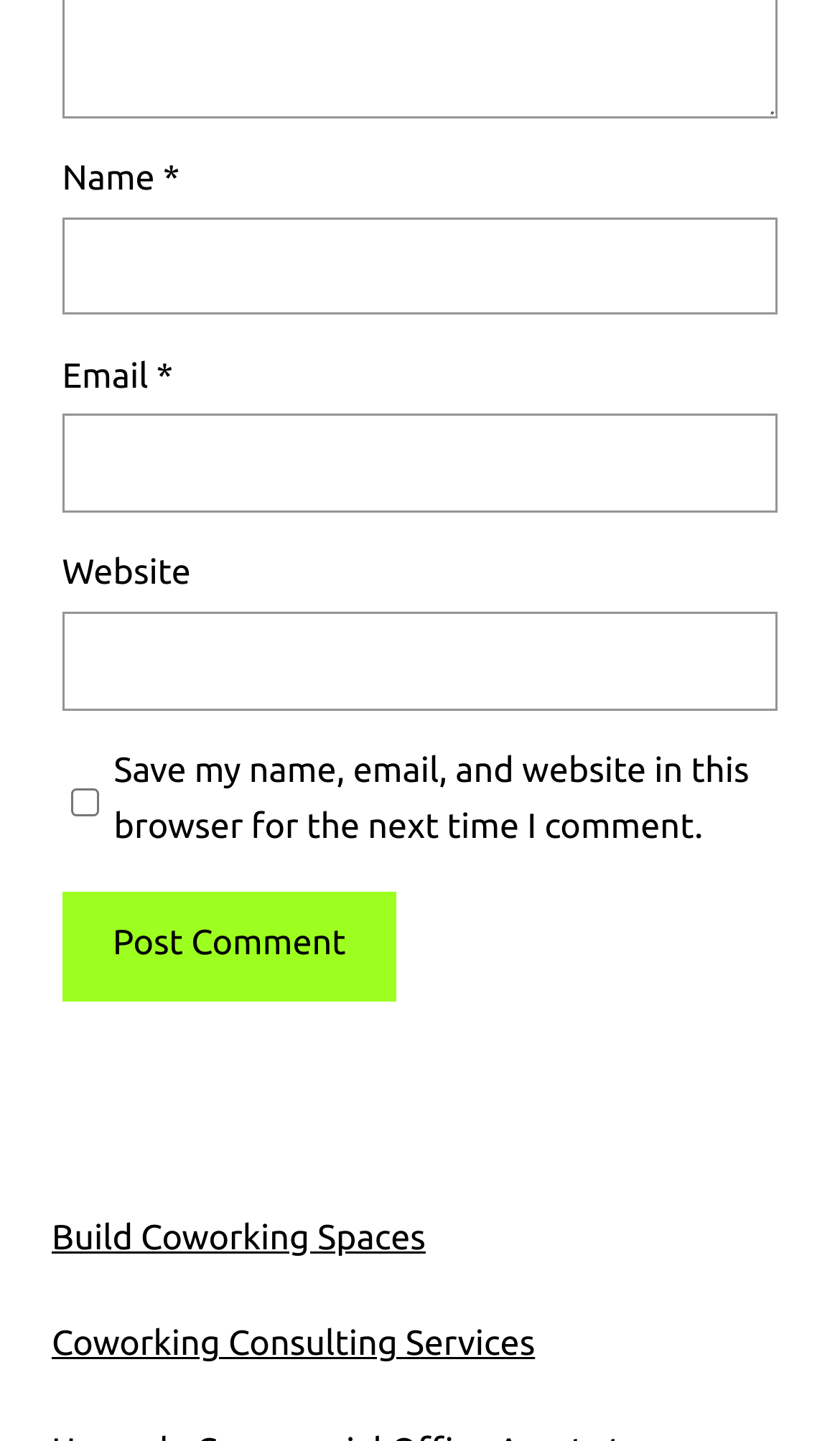Using floating point numbers between 0 and 1, provide the bounding box coordinates in the format (top-left x, top-left y, bottom-right x, bottom-right y). Locate the UI element described here: parent_node: Email * aria-describedby="email-notes" name="email"

[0.074, 0.288, 0.926, 0.356]